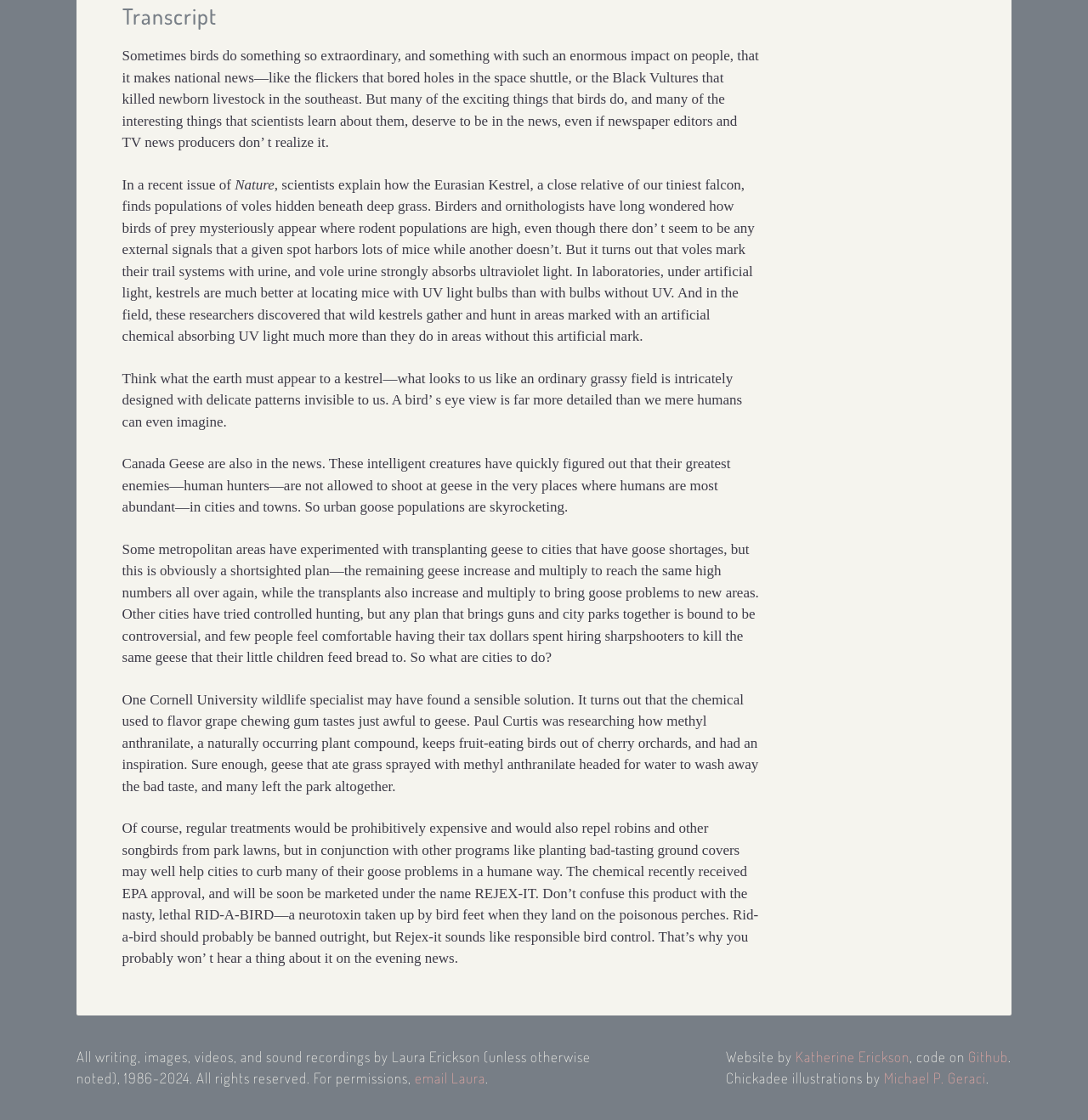Given the element description, predict the bounding box coordinates in the format (top-left x, top-left y, bottom-right x, bottom-right y). Make sure all values are between 0 and 1. Here is the element description: Michael P. Geraci

[0.813, 0.955, 0.907, 0.971]